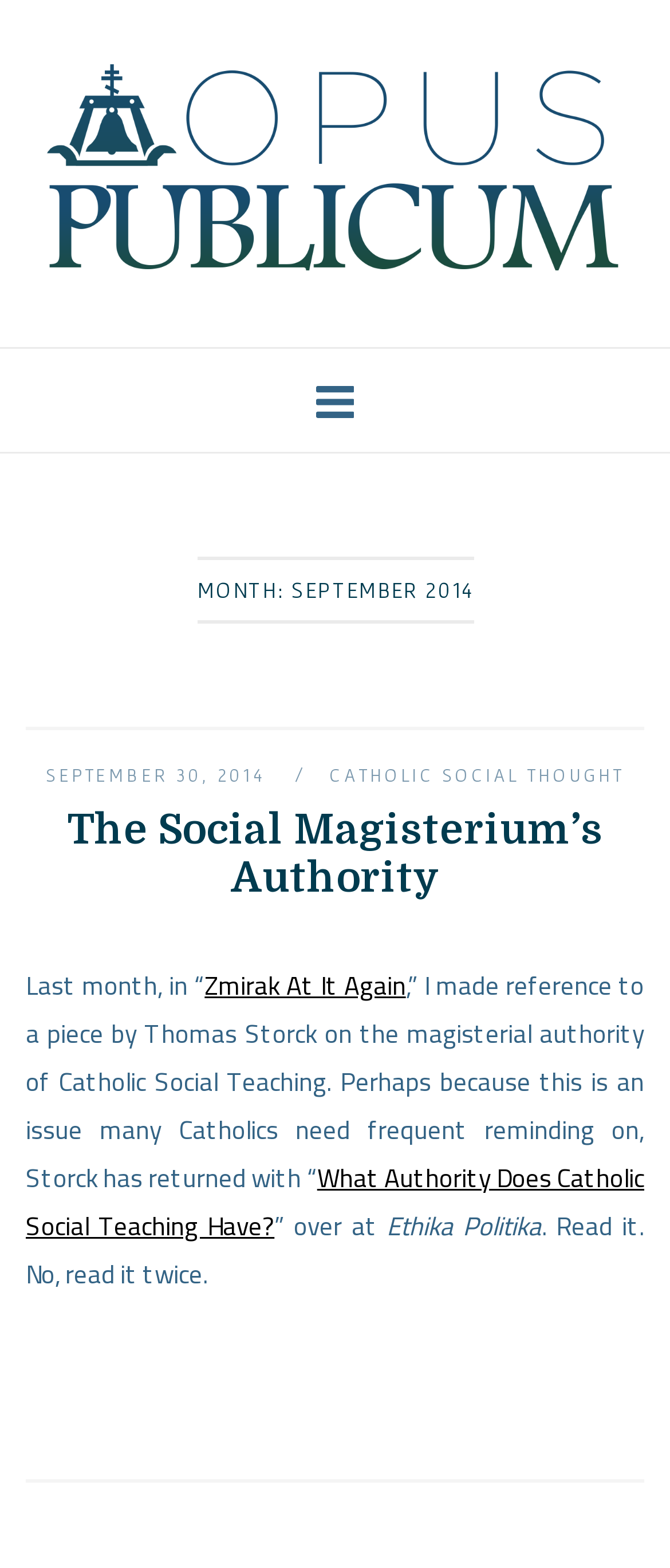What is the author's advice to the reader?
Please provide an in-depth and detailed response to the question.

The question is asking about the author's advice to the reader. By looking at the StaticText 'Read it. No, read it twice.', we can determine that the author's advice to the reader is to read the article twice.